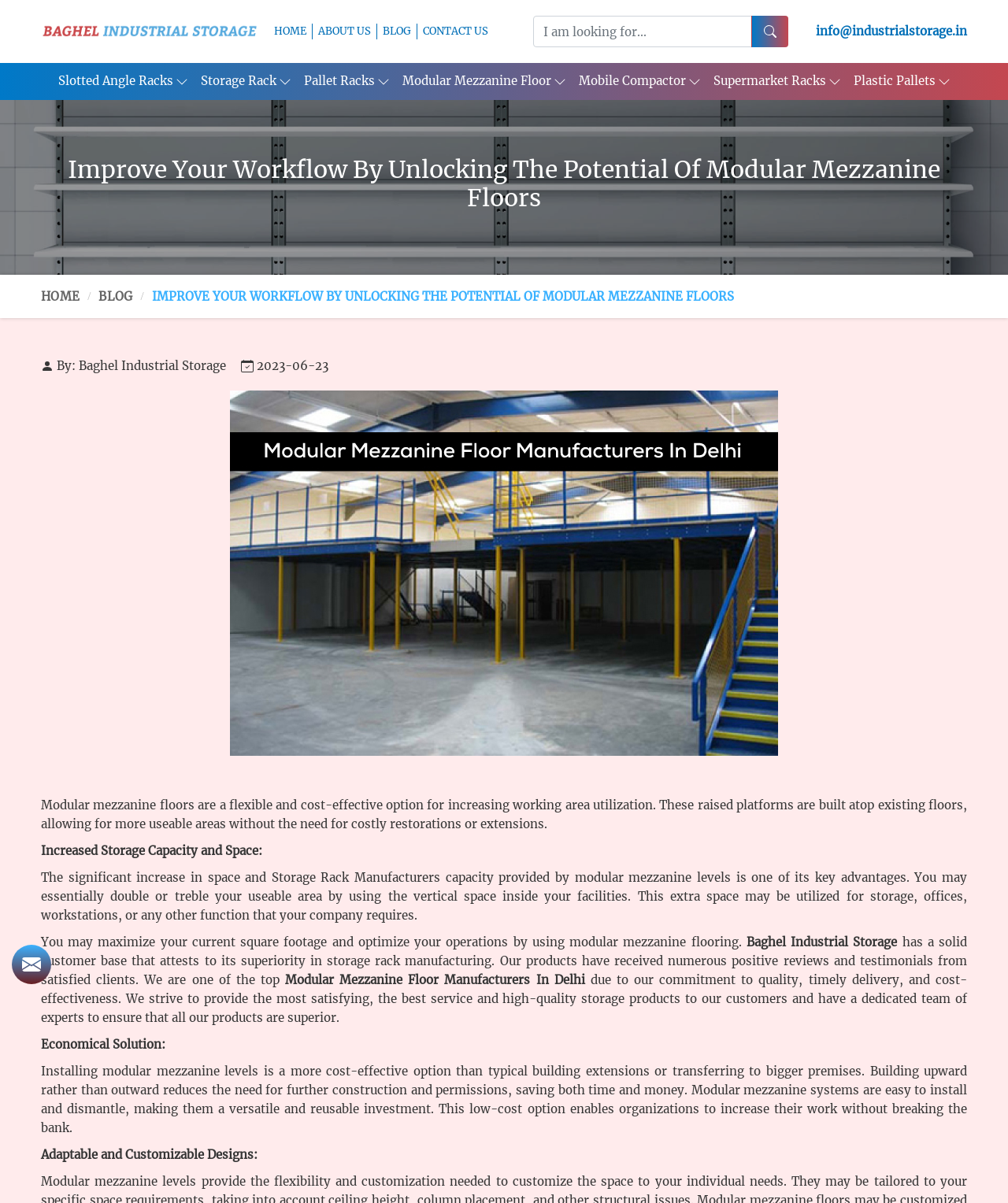Why is installing modular mezzanine levels a cost-effective option?
Provide an in-depth answer to the question, covering all aspects.

The webpage explains that installing modular mezzanine levels is a more cost-effective option than typical building extensions or transferring to bigger premises because it reduces the need for further construction and permissions, saving both time and money.